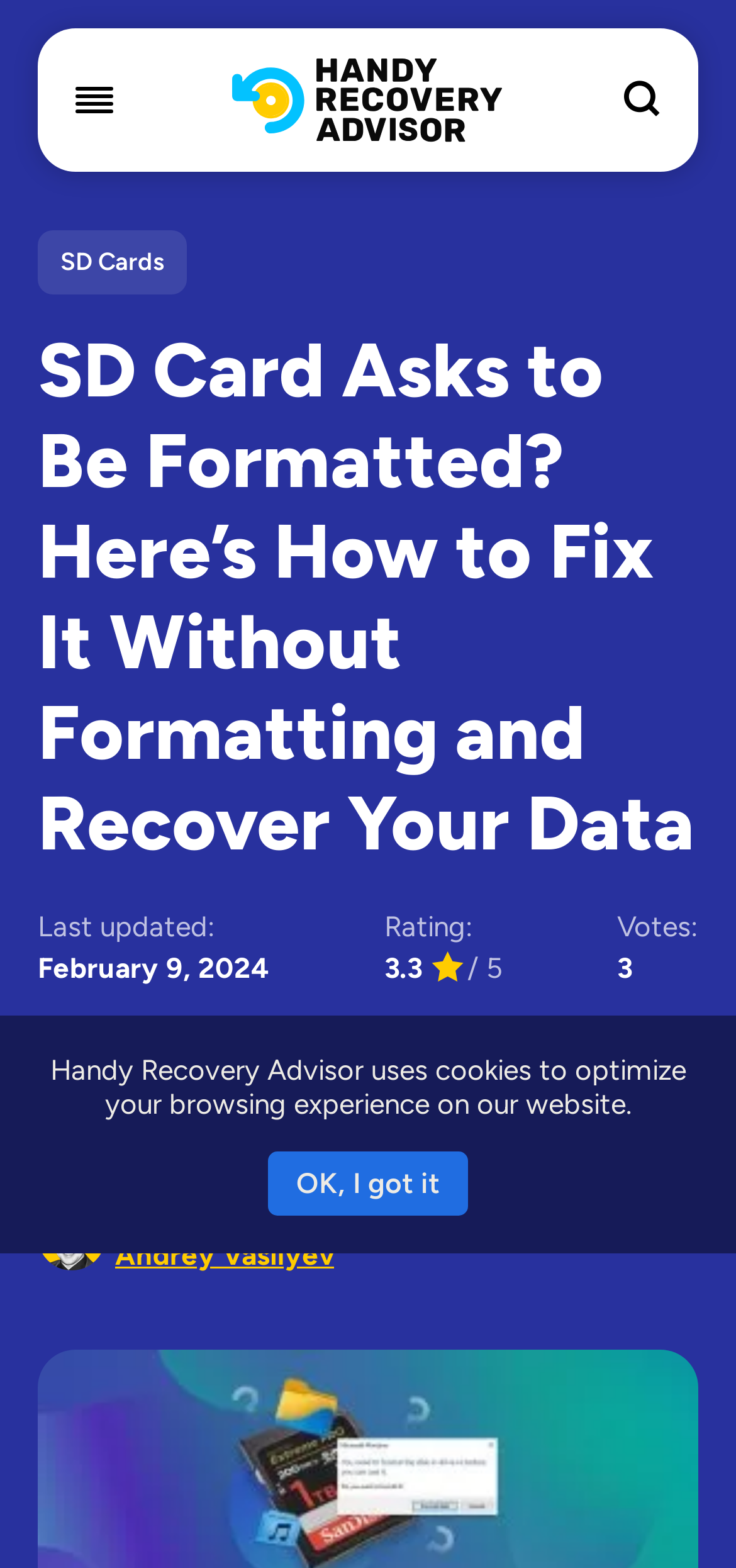Please find and provide the title of the webpage.

SD Card Asks to Be Formatted? Here’s How to Fix It Without Formatting and Recover Your Data